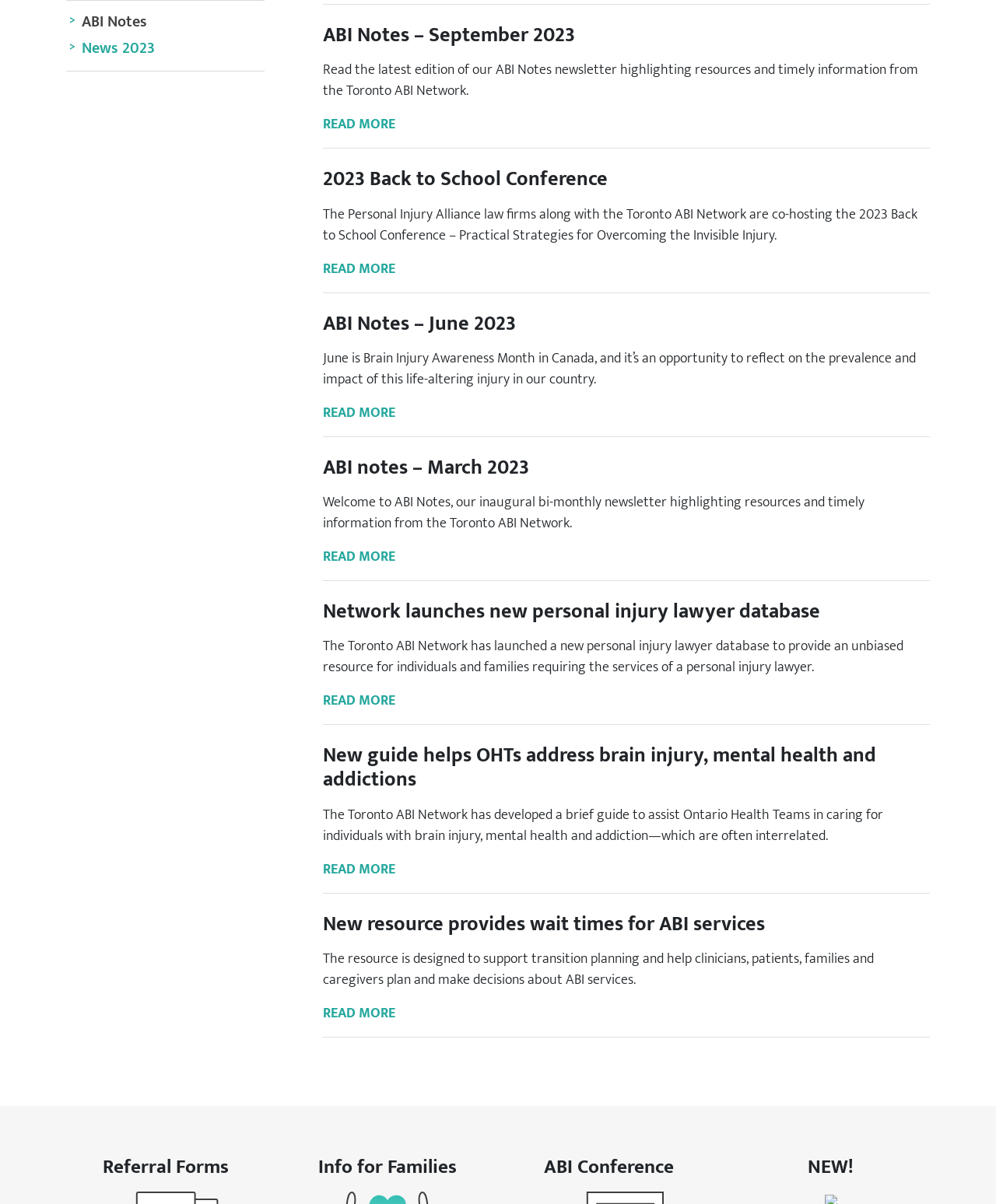Given the element description, predict the bounding box coordinates in the format (top-left x, top-left y, bottom-right x, bottom-right y). Make sure all values are between 0 and 1. Here is the element description: Read more

[0.324, 0.572, 0.397, 0.592]